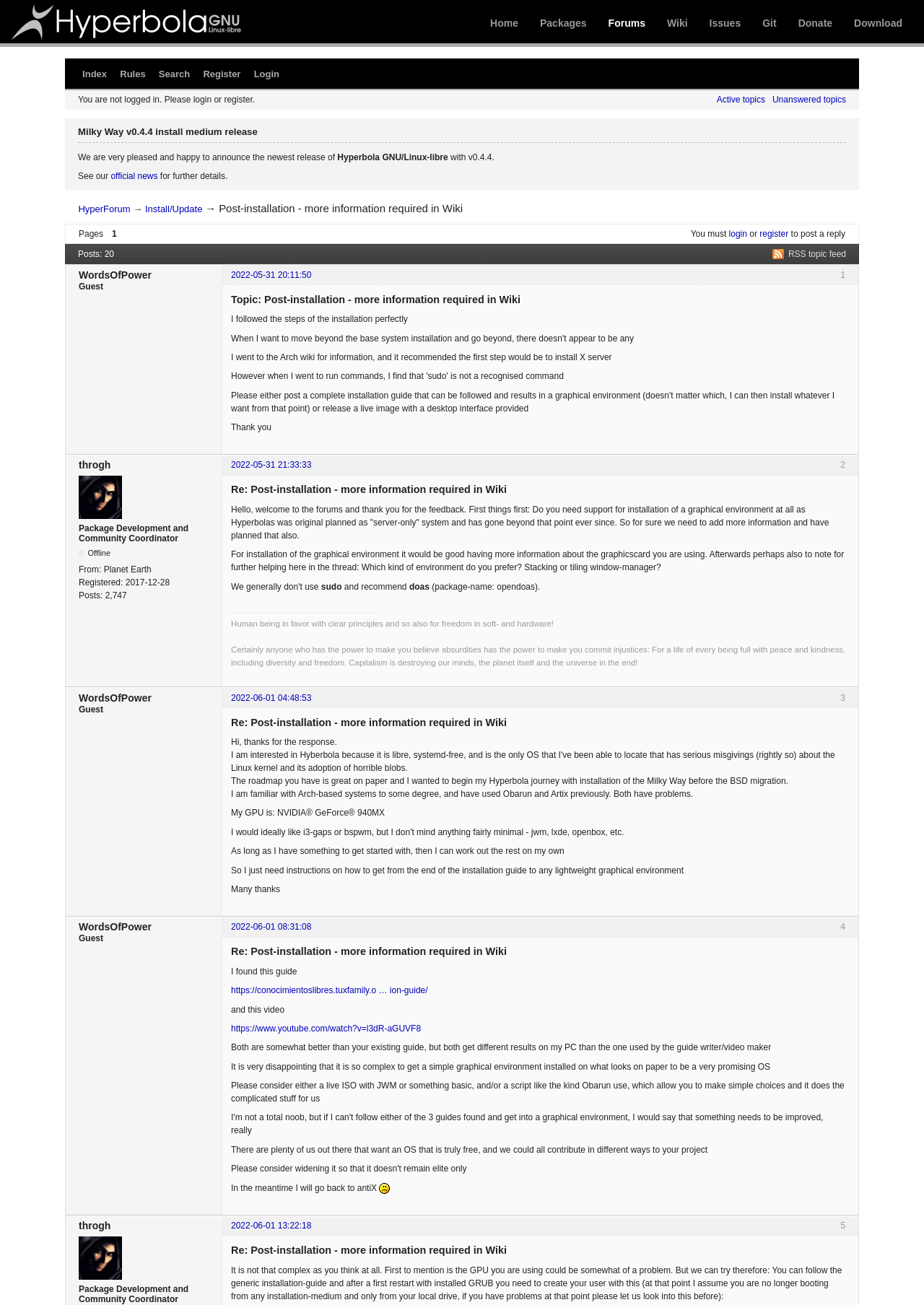What is the GPU model of the user who started the topic?
Please respond to the question with a detailed and well-explained answer.

The user who started the topic mentioned their GPU model as 'NVIDIA GeForce 940MX' in their post, which is a response to the question about the graphics card they are using.